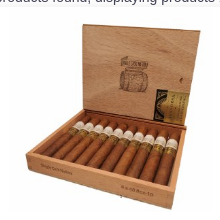Write a descriptive caption for the image, covering all notable aspects.

This image showcases a beautifully crafted wooden cigar box containing a selection of cigars, specifically the "Single Cask Nation 6 x 48." The box is partially open, revealing neatly arranged cigars with a rich brown hue, emphasizing the craftsmanship and quality of the product. The label on the box features elegant branding and illustrations related to the cigar, indicating its heritage. This particular product is highlighted for customers interested in fine cigars, with a description suggesting a unique flavor profile influenced by the aging process.